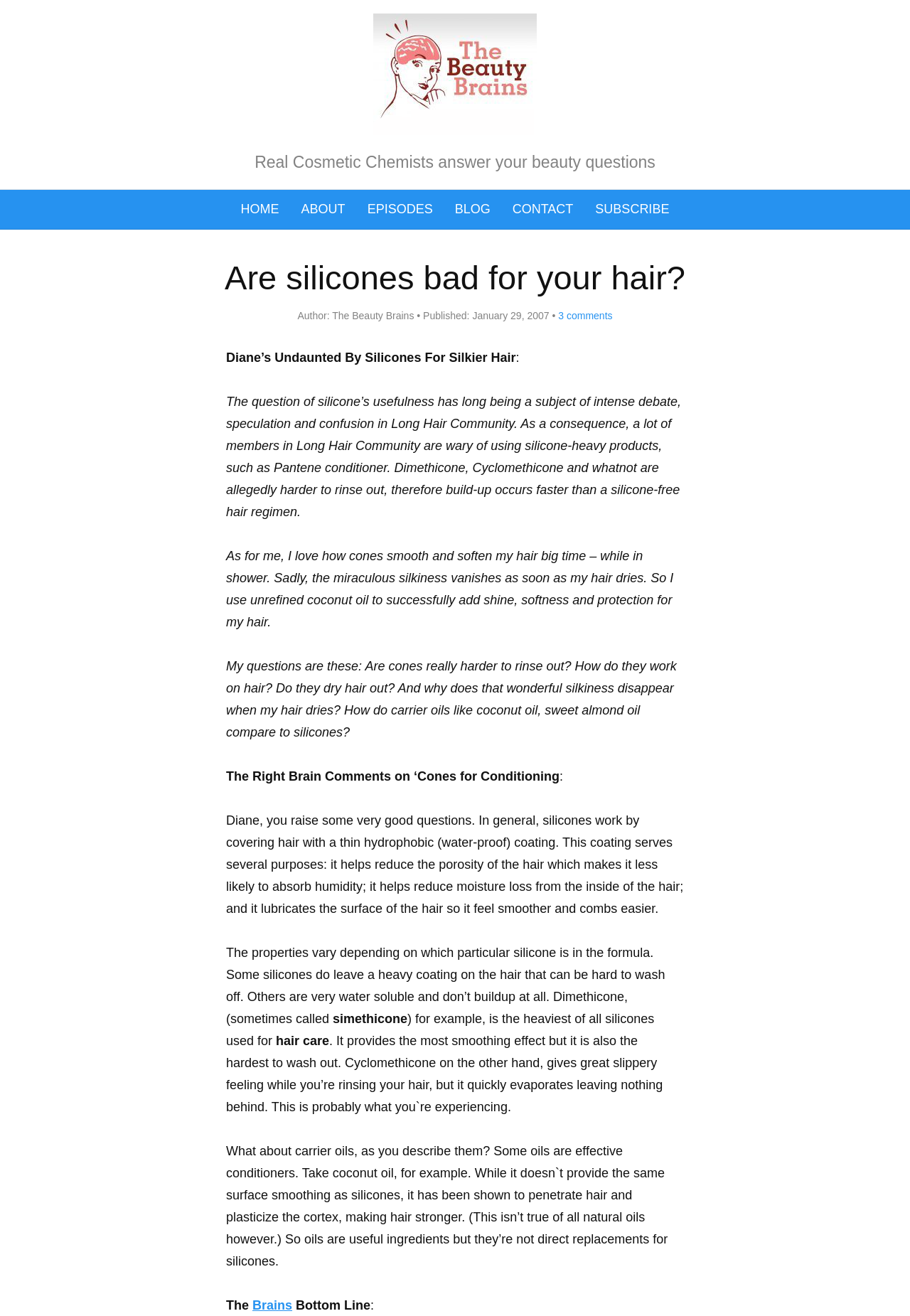Extract the bounding box for the UI element that matches this description: "Contact".

[0.563, 0.144, 0.63, 0.174]